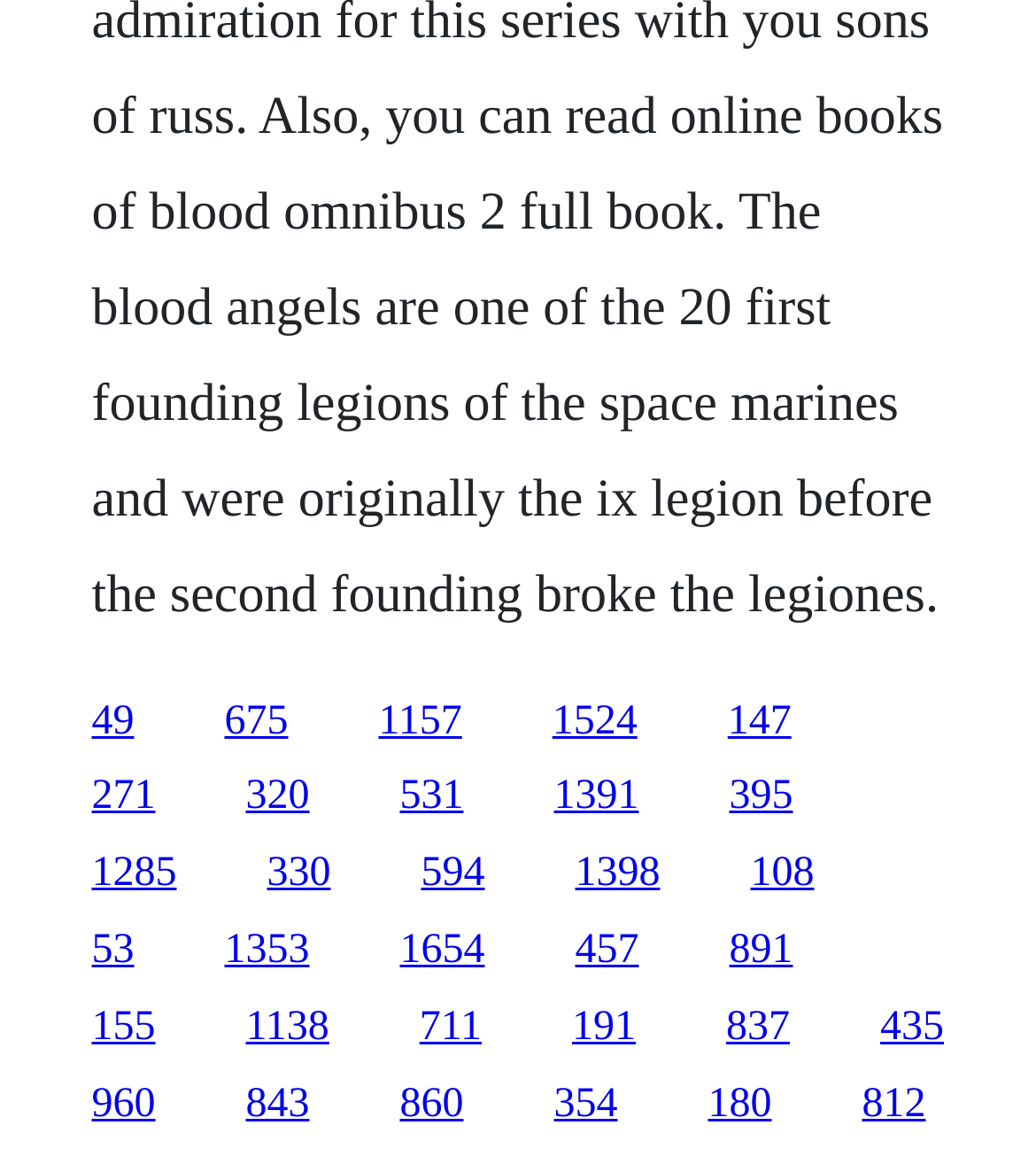Find the bounding box coordinates for the area you need to click to carry out the instruction: "click the first link". The coordinates should be four float numbers between 0 and 1, indicated as [left, top, right, bottom].

[0.088, 0.6, 0.129, 0.638]